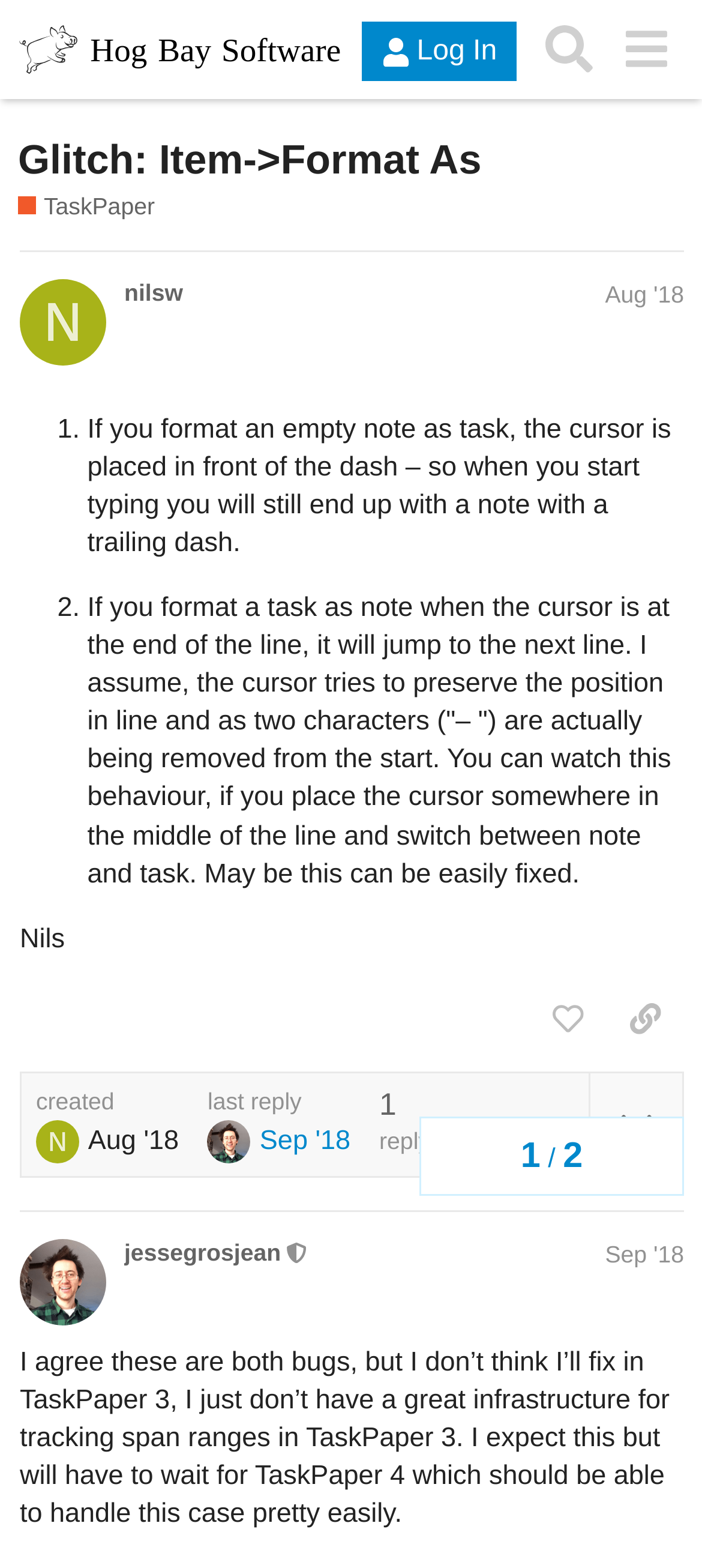What is the type of list making mentioned in the webpage?
Carefully examine the image and provide a detailed answer to the question.

I found the answer by looking at the link with the text 'TaskPaper' and then found the corresponding generic element with the text 'Simple list making'.